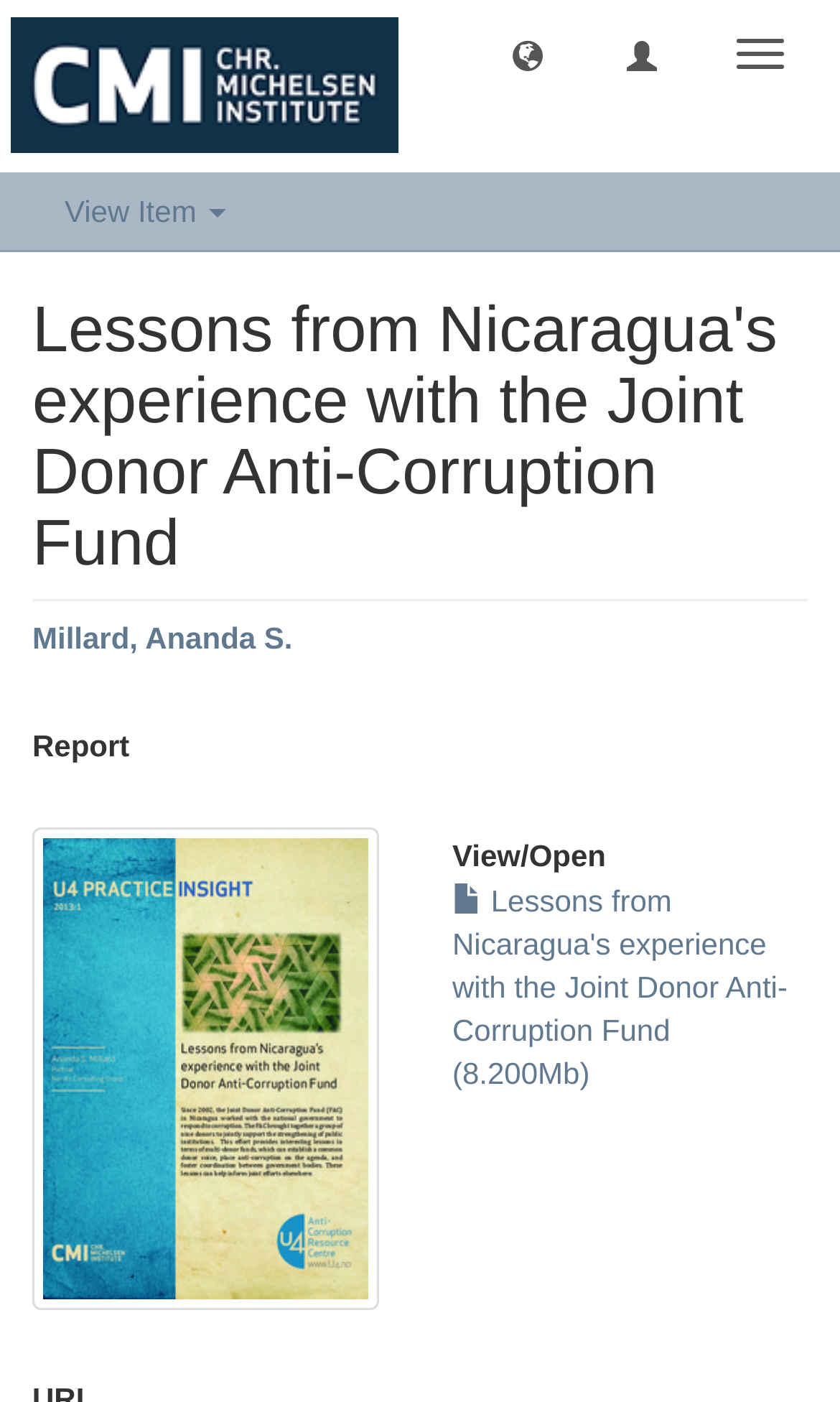What is the size of the document?
Give a detailed response to the question by analyzing the screenshot.

I found the document size by looking at the link 'Lessons from Nicaragua's experience with the Joint Donor Anti-Corruption Fund (8.200Mb)' which indicates the size of the document.